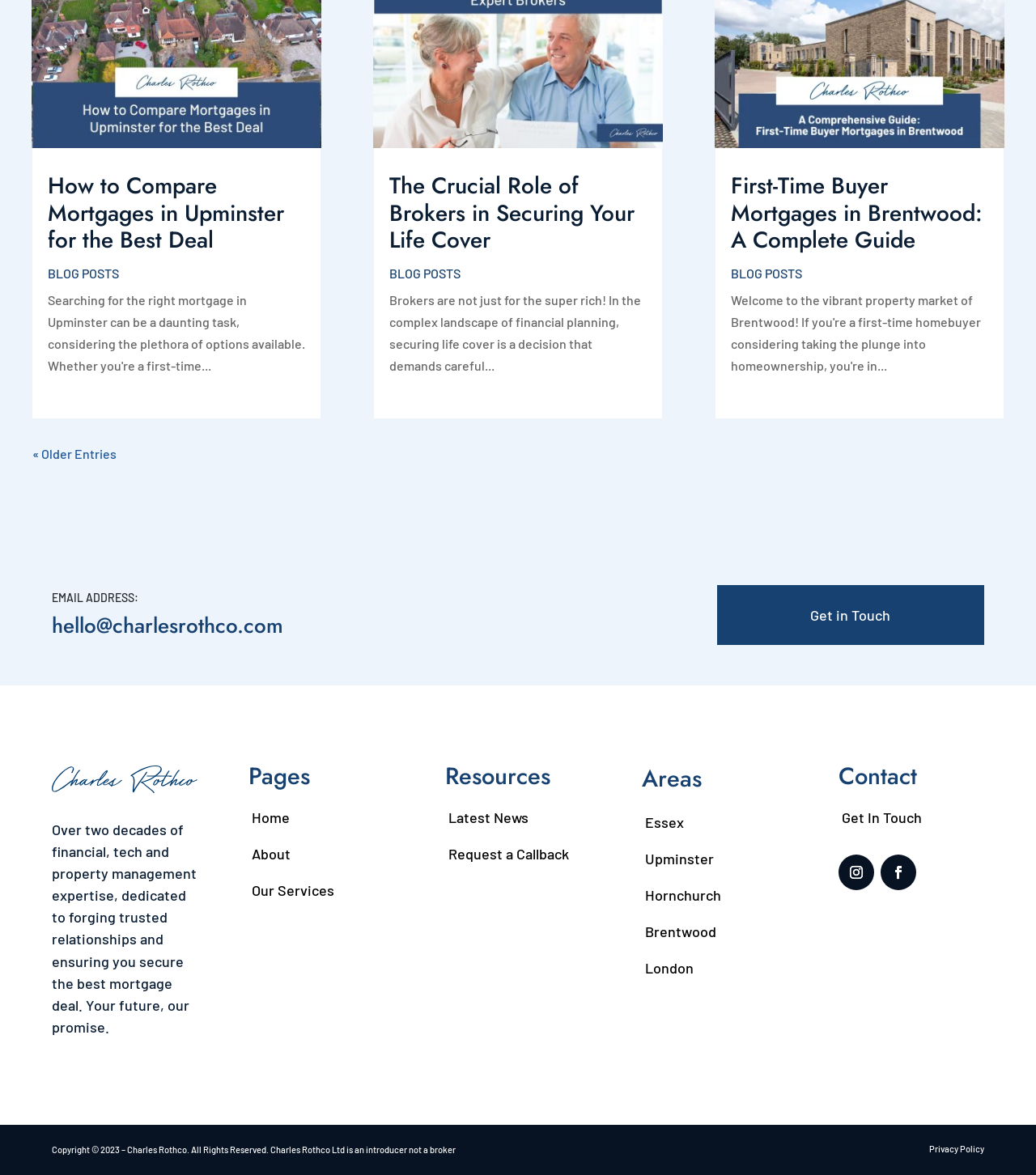Please examine the image and answer the question with a detailed explanation:
What is the email address?

I found the email address by looking at the section that says 'EMAIL ADDRESS:' and found the email address 'hello@charlesrothco.com' next to it.